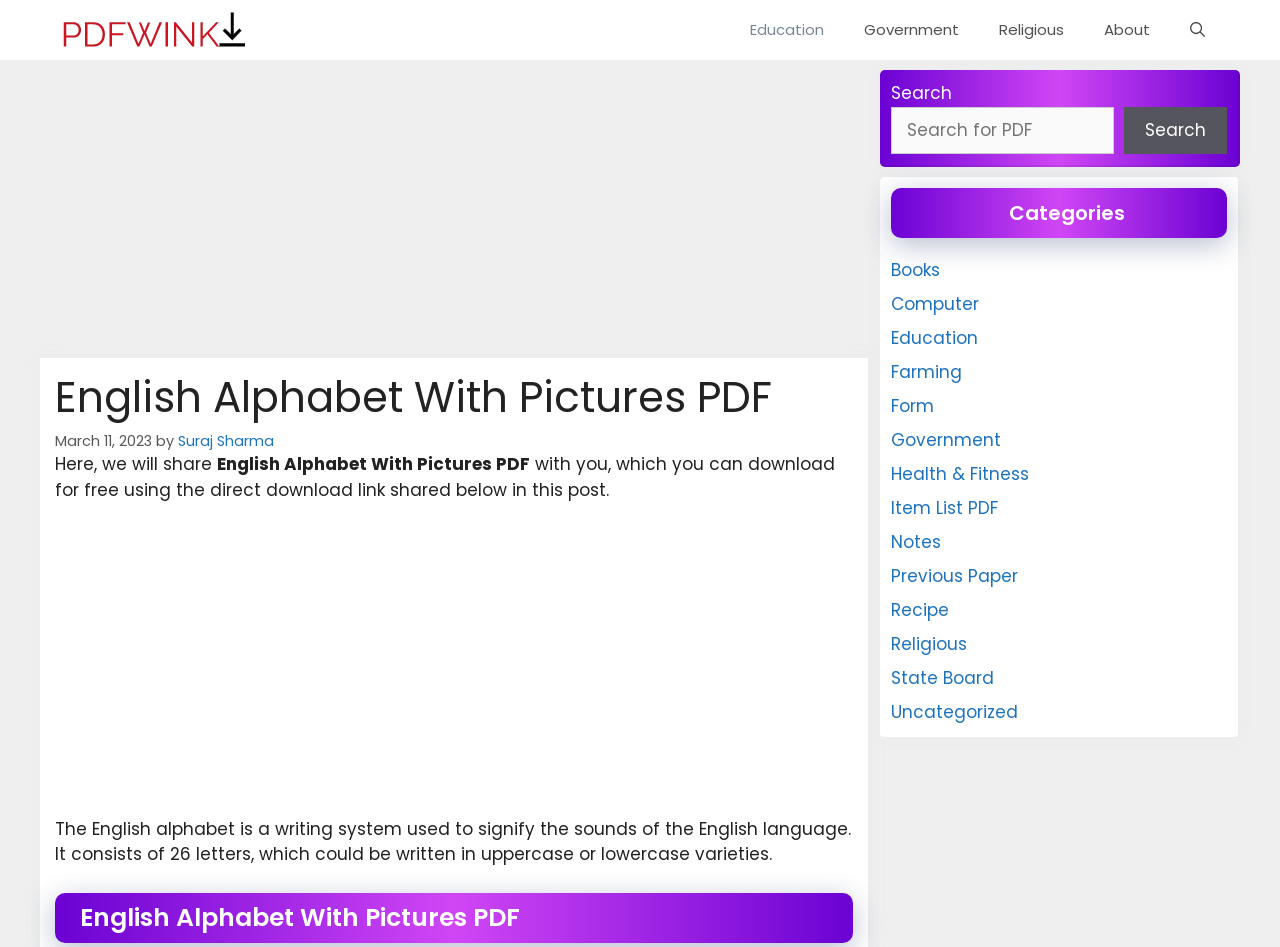Identify the bounding box coordinates for the UI element mentioned here: "Previous Paper". Provide the coordinates as four float values between 0 and 1, i.e., [left, top, right, bottom].

[0.696, 0.596, 0.795, 0.621]